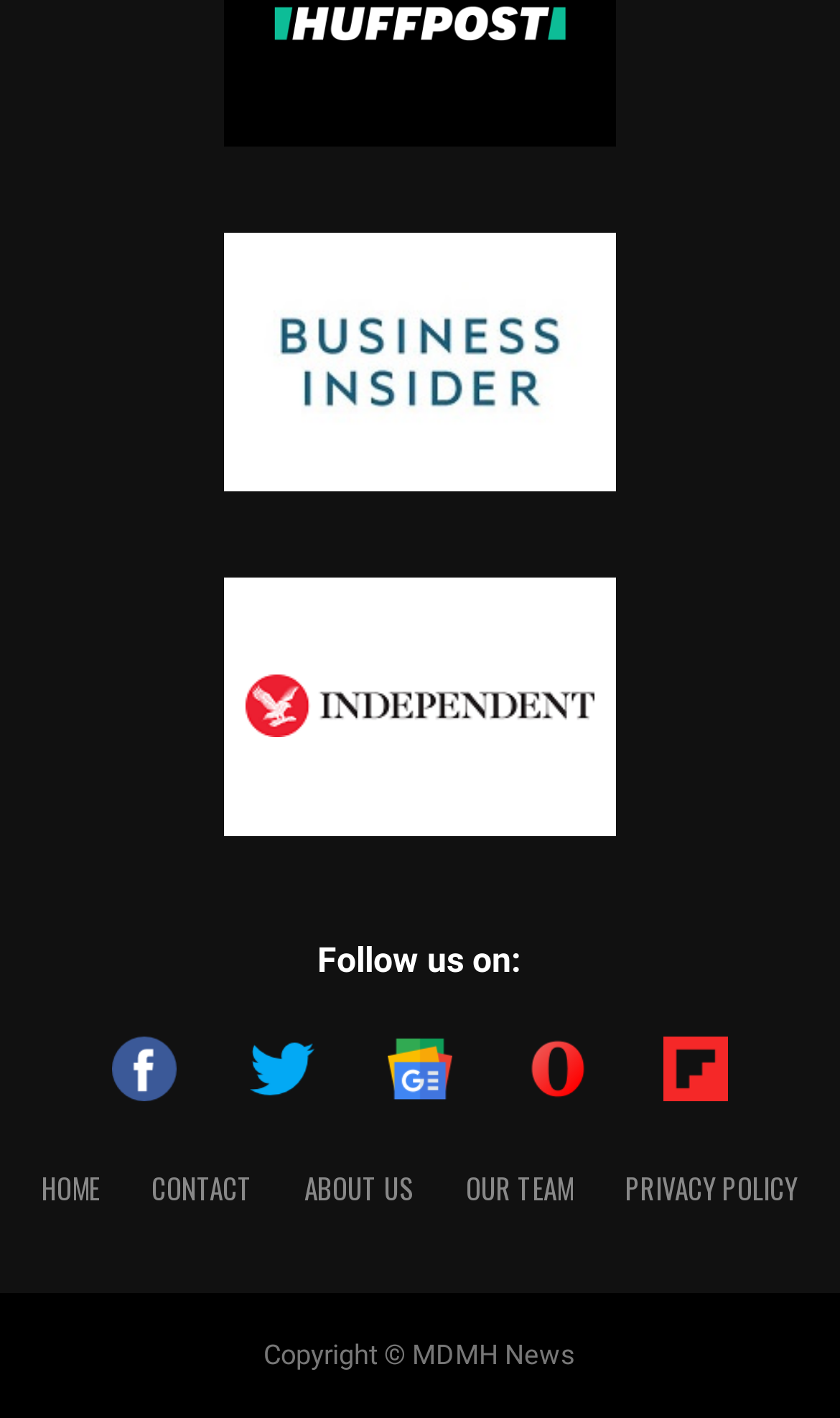How many social media links are there?
Refer to the screenshot and respond with a concise word or phrase.

5